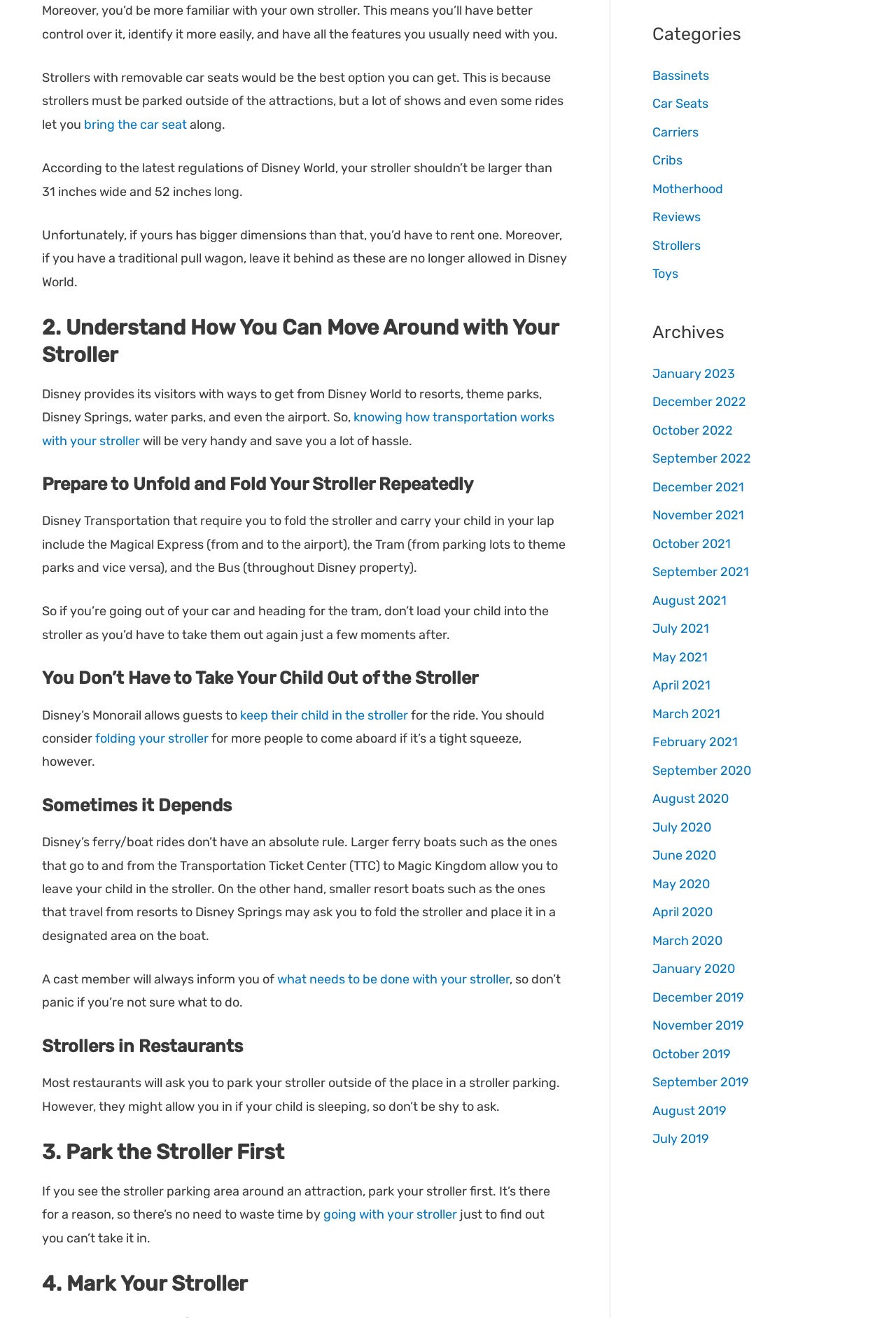Please specify the bounding box coordinates of the clickable section necessary to execute the following command: "Submit a template".

None